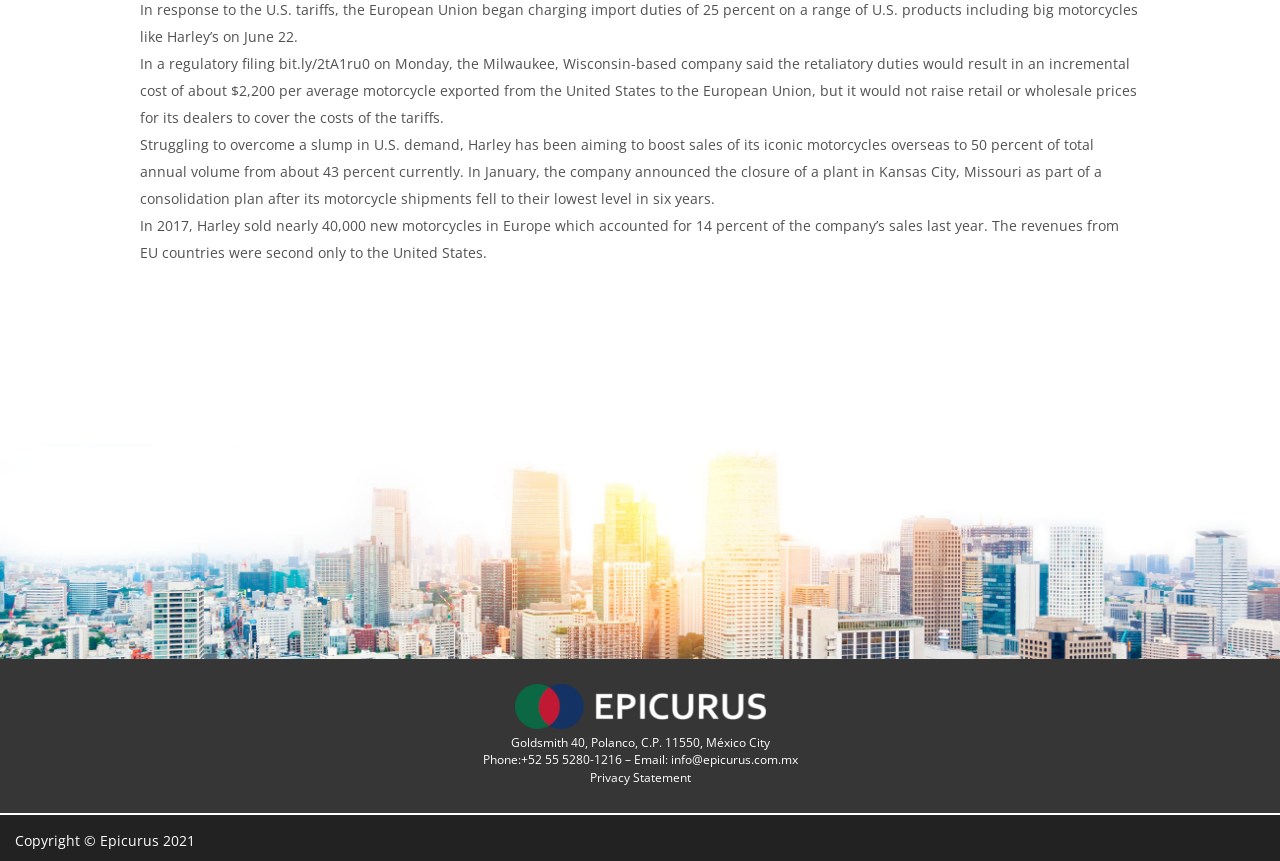What is the topic of the article?
Using the visual information, reply with a single word or short phrase.

Harley-Davidson tariffs